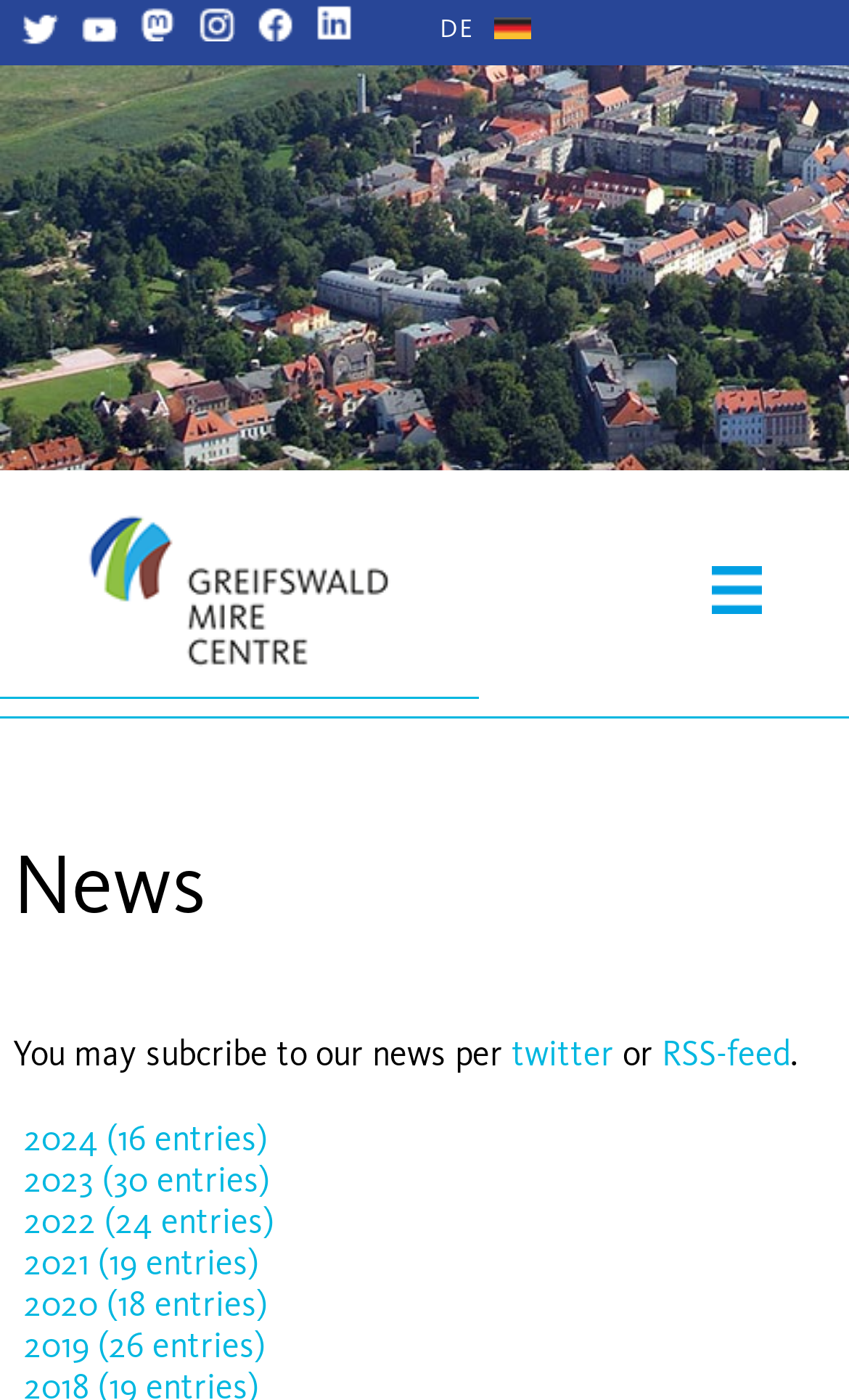Please identify the bounding box coordinates of the region to click in order to complete the task: "Switch to German language". The coordinates must be four float numbers between 0 and 1, specified as [left, top, right, bottom].

[0.518, 0.009, 0.559, 0.031]